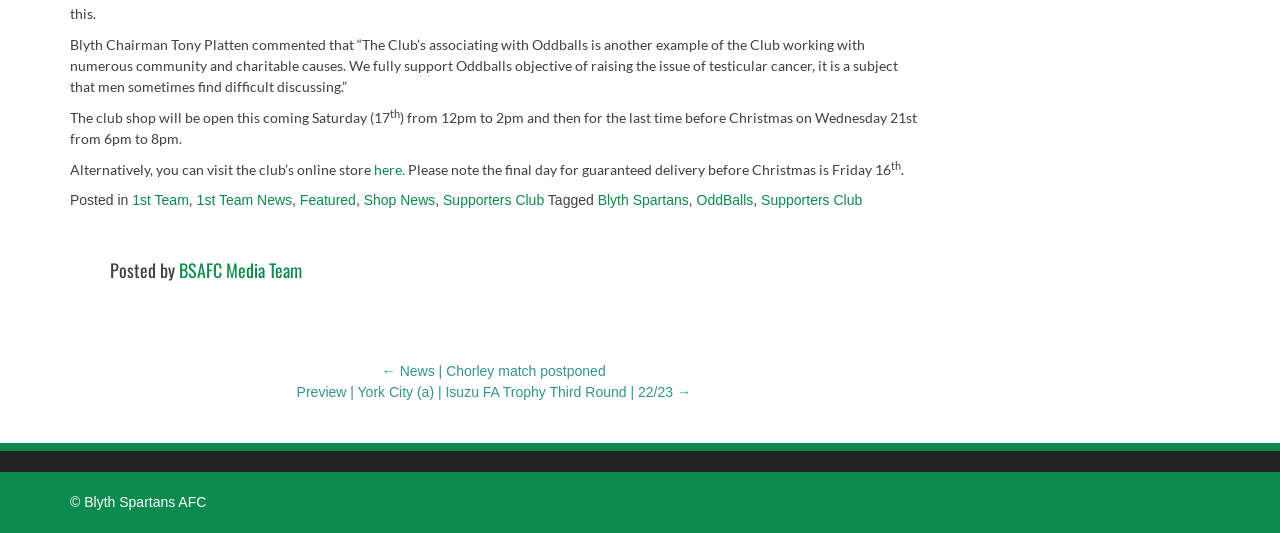When is the last day for guaranteed delivery before Christmas?
Look at the image and answer the question using a single word or phrase.

Friday 16